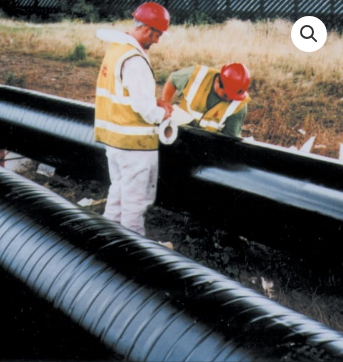Elaborate on all the elements present in the image.

The image depicts two workers in bright safety vests and hard hats engaged in the application of Densoclad 50HT, a corrosion protection tape. Set against a backdrop of industrial pipes, one worker is carefully unrolling the tape while the other assists in the process. This scene highlights the practical application of the tape, which is designed for protecting small and medium diameter pipes, welded joints, bends, and fittings. The robust yet flexible nature of the tape, featuring a tough PVC backing and polymer bitumen compound, ensures optimal adhesion to metal substrates, making it an essential component in corrosion management. The outdoor setting underscores the product's utility in various environmental conditions.